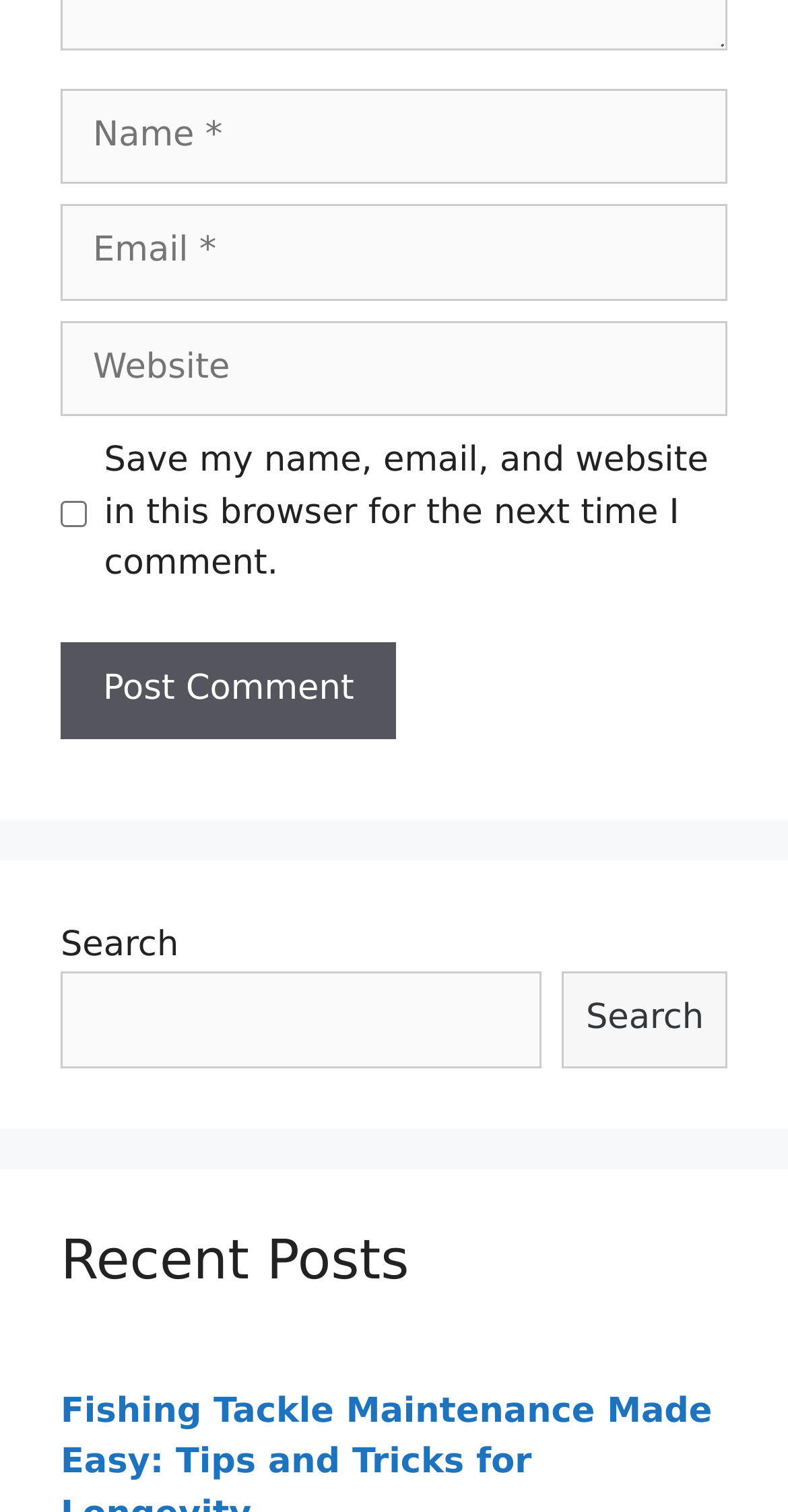Please give a one-word or short phrase response to the following question: 
What is the purpose of the checkbox?

Save comment info